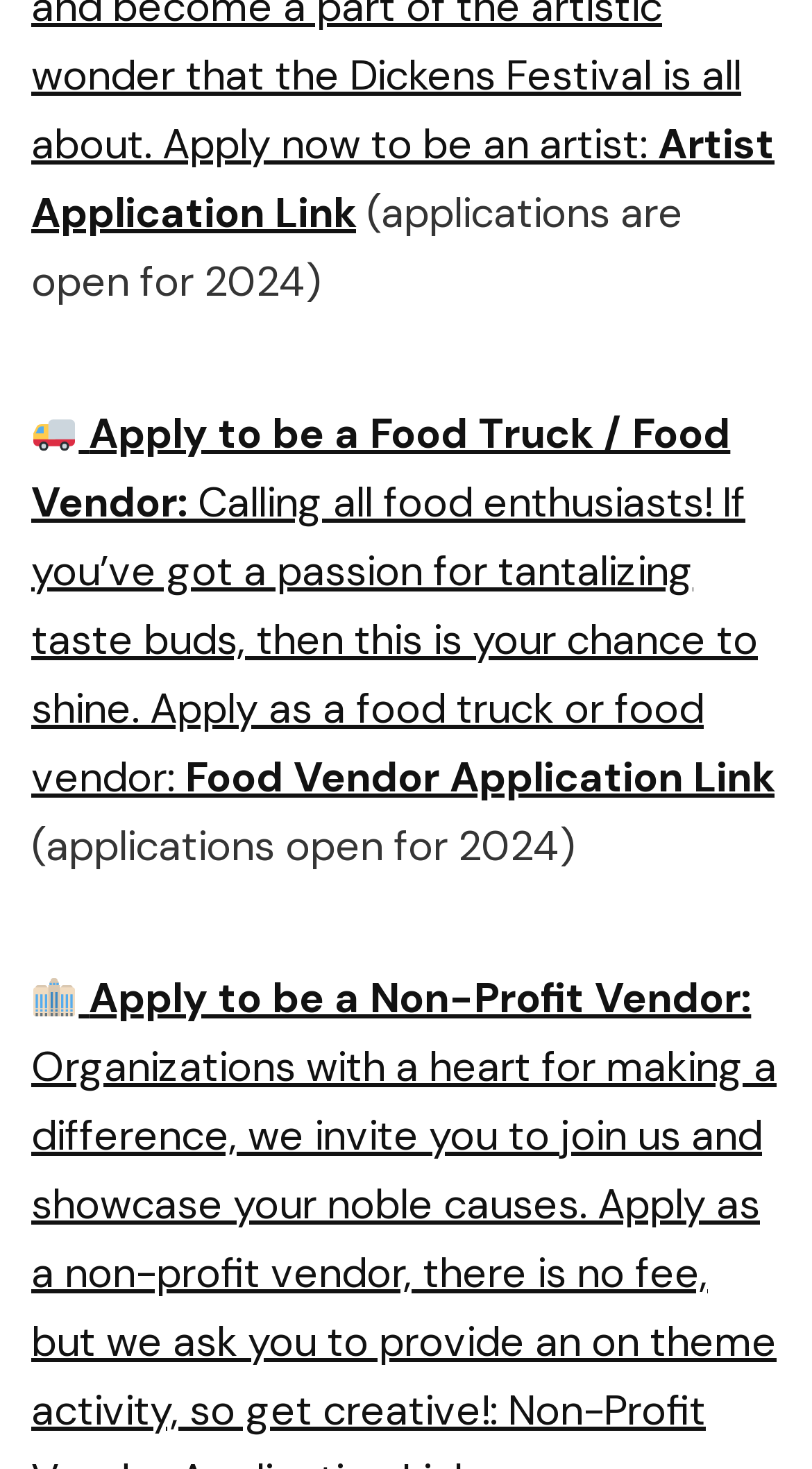Based on the image, provide a detailed and complete answer to the question: 
What is the theme of the food vendor application?

The answer can be inferred from the link element [372] which mentions 'Calling all food enthusiasts!' and the image element [683] which is an icon of a food truck, indicating that the application is related to food.